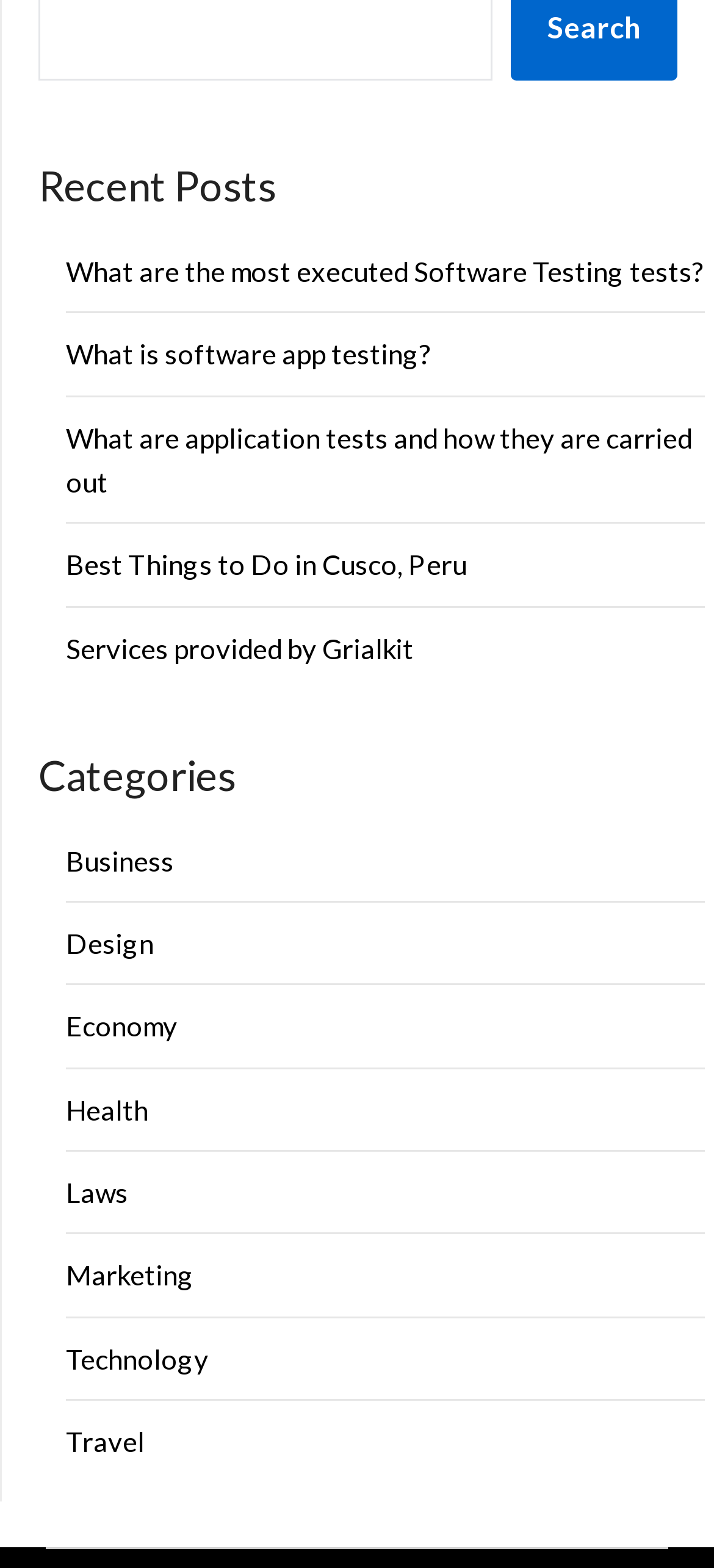Provide the bounding box coordinates of the section that needs to be clicked to accomplish the following instruction: "Read the biography of TRACEY KNAPP."

None